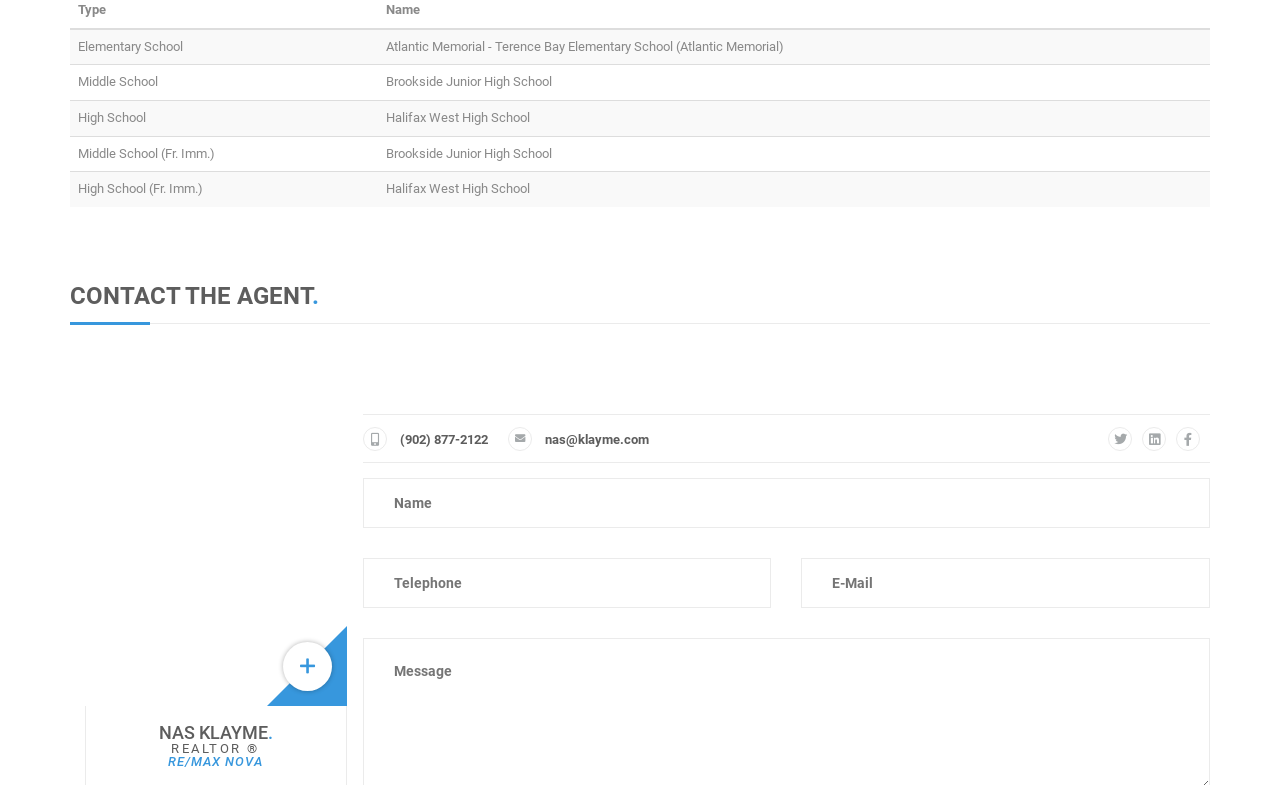Determine the bounding box coordinates of the clickable element necessary to fulfill the instruction: "Click the phone icon". Provide the coordinates as four float numbers within the 0 to 1 range, i.e., [left, top, right, bottom].

[0.126, 0.716, 0.145, 0.746]